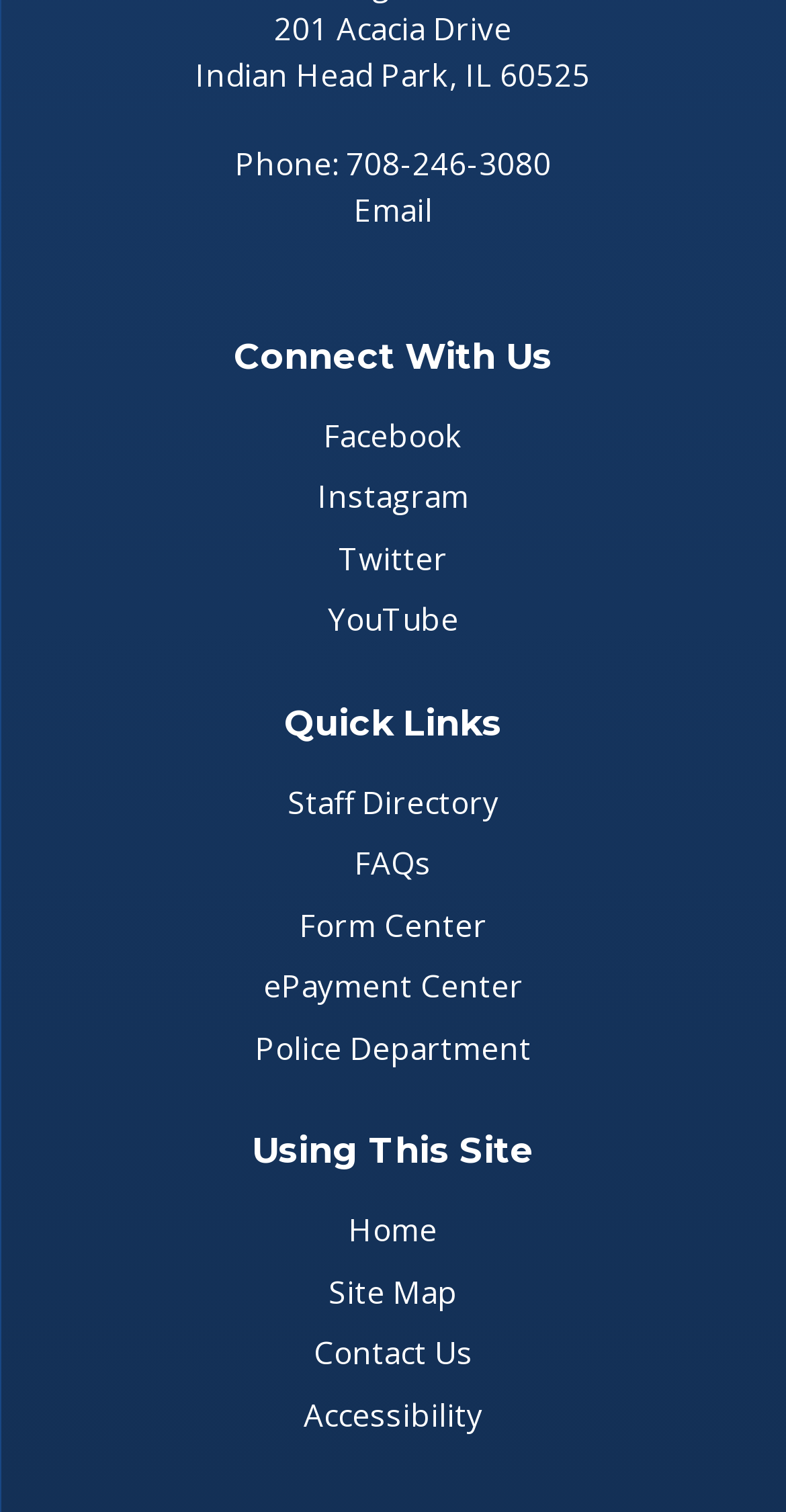Find the bounding box coordinates for the element that must be clicked to complete the instruction: "Visit the police department page". The coordinates should be four float numbers between 0 and 1, indicated as [left, top, right, bottom].

[0.324, 0.679, 0.676, 0.706]